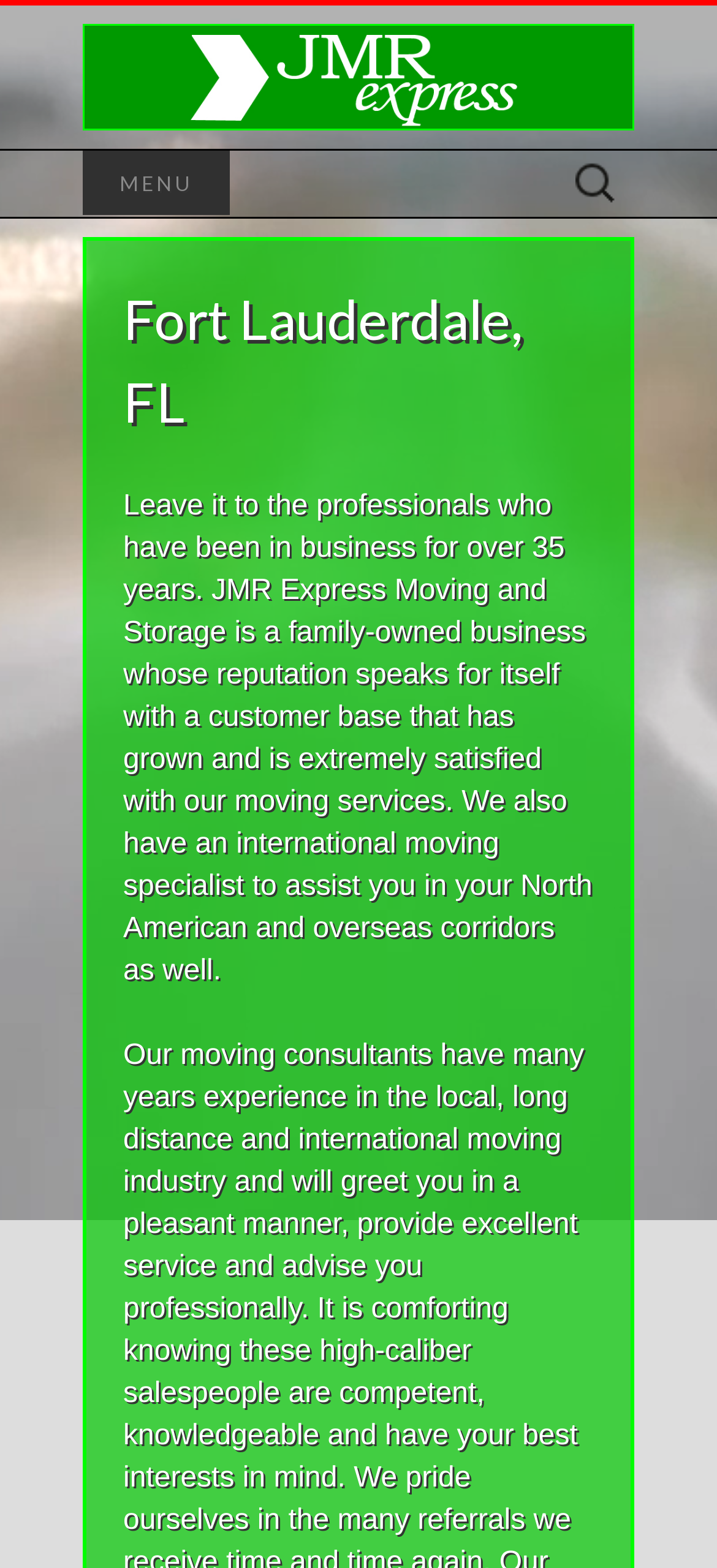Offer an in-depth caption of the entire webpage.

The webpage appears to be the homepage of JMR MOVERS, a moving and storage company based in Fort Lauderdale, FL. At the top left of the page, there is a link to the company's website, accompanied by a logo image of JMR MOVERS. 

Below the link, there is a heading labeled "MENU" on the left side, and a search bar on the right side, which contains a static text "Search for:" and a search box. 

Further down, there is a header section that spans across the page, containing a heading "Fort Lauderdale, FL" and a block of text that describes the company's services and reputation. The text explains that JMR Express Moving and Storage is a family-owned business with over 35 years of experience, and that they have a customer base that is extremely satisfied with their moving services. The company also has an international moving specialist to assist with North American and overseas moves.